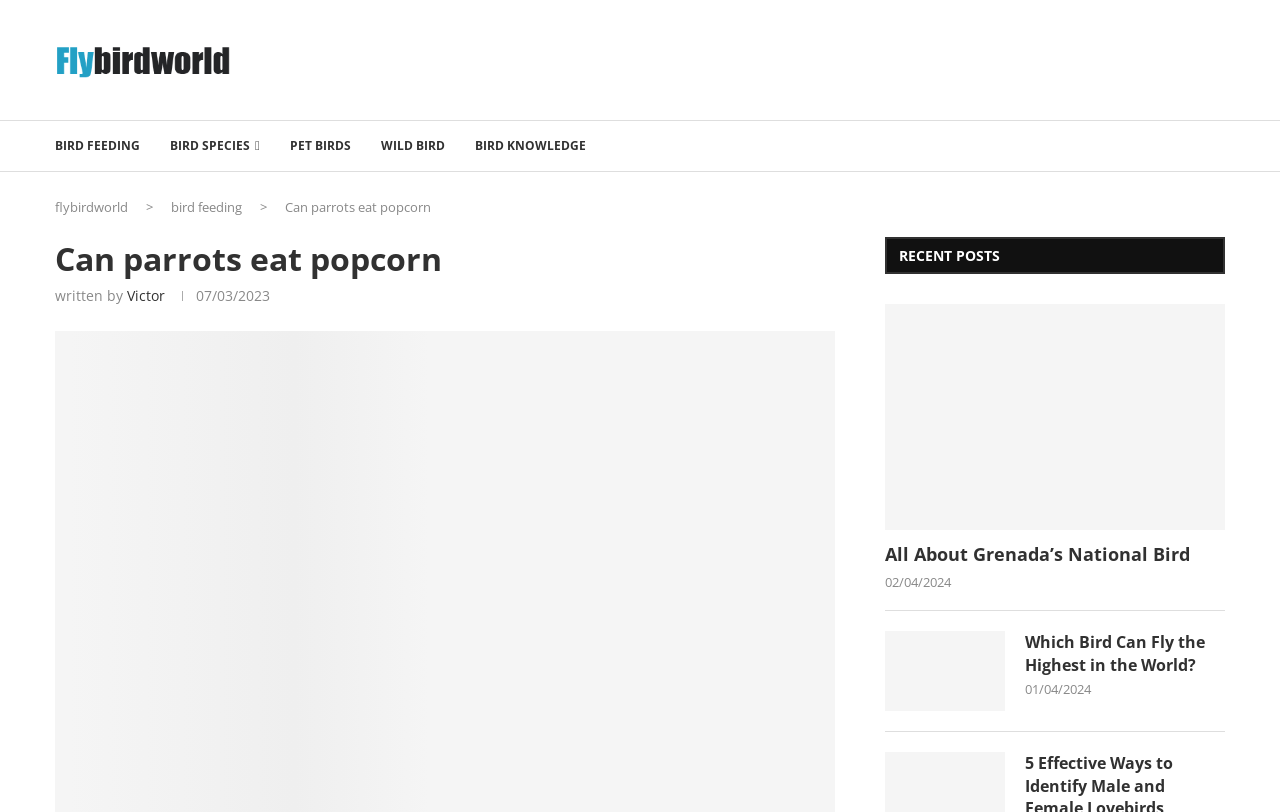Refer to the image and provide an in-depth answer to the question:
What is the category of the 'BIRD FEEDING' link?

The category of the 'BIRD FEEDING' link can be found in the top navigation menu, where it says 'BIRD FEEDING' as one of the options.